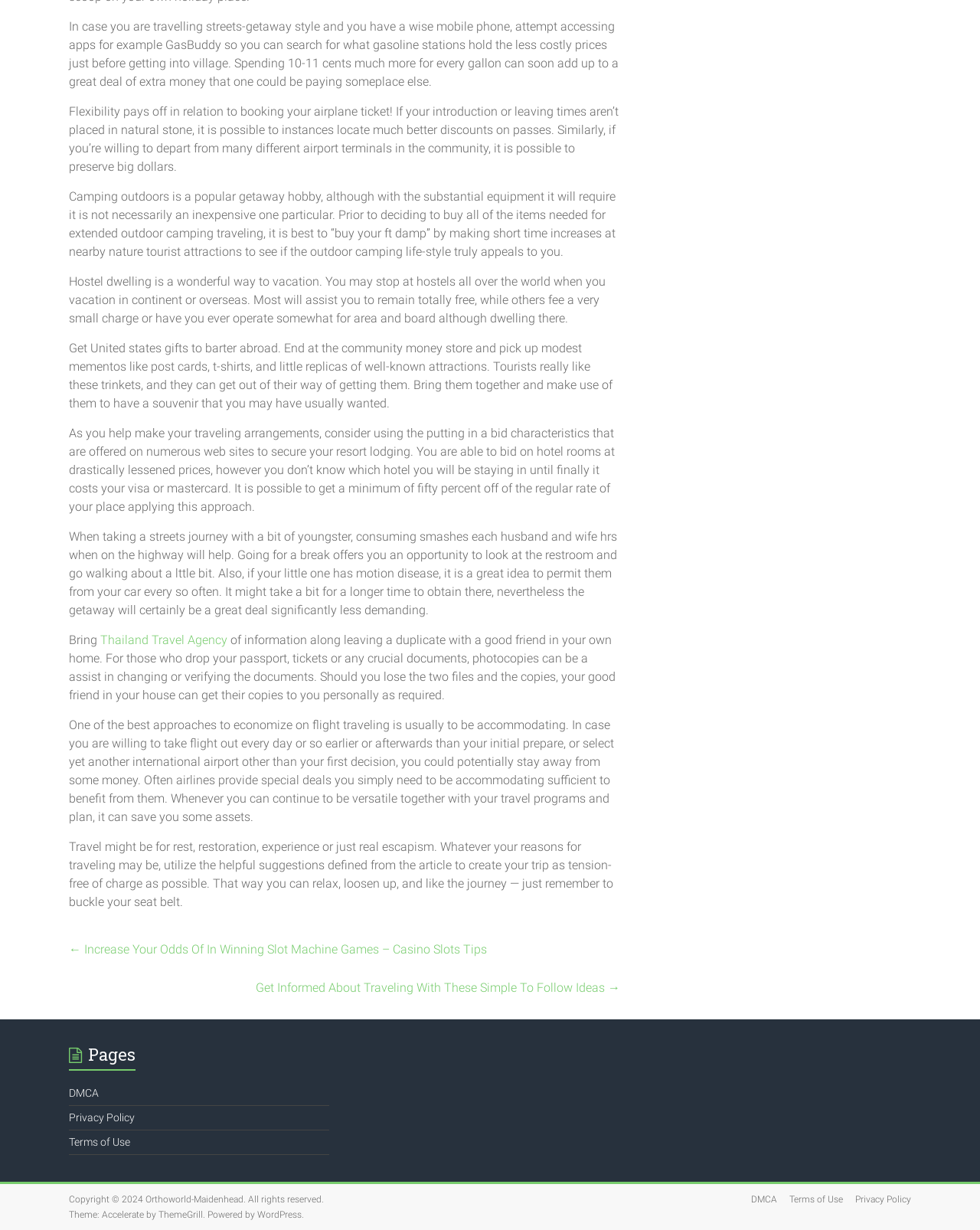What is the purpose of hostel dwelling?
Provide a detailed answer to the question, using the image to inform your response.

The webpage mentions hostel dwelling as a way to travel affordably, suggesting that hostels can provide a cheap place to stay while traveling, and some may even offer free accommodation in exchange for work.